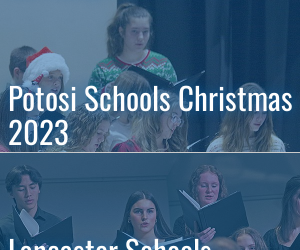Respond to the question below with a single word or phrase: How many groups of students are performing?

Two